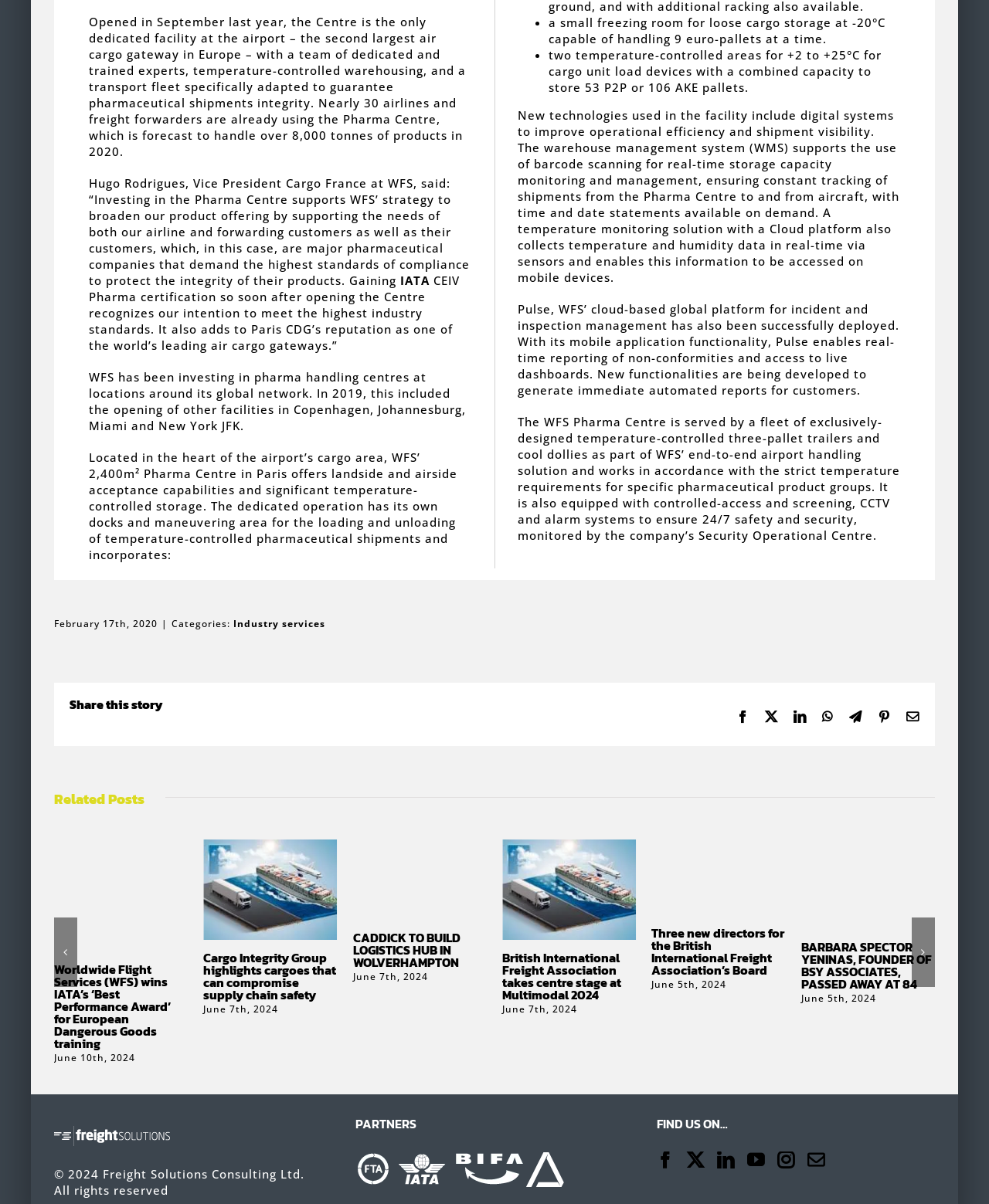Based on the element description: "aria-label="YouTube" title="YouTube"", identify the bounding box coordinates for this UI element. The coordinates must be four float numbers between 0 and 1, listed as [left, top, right, bottom].

[0.755, 0.957, 0.773, 0.971]